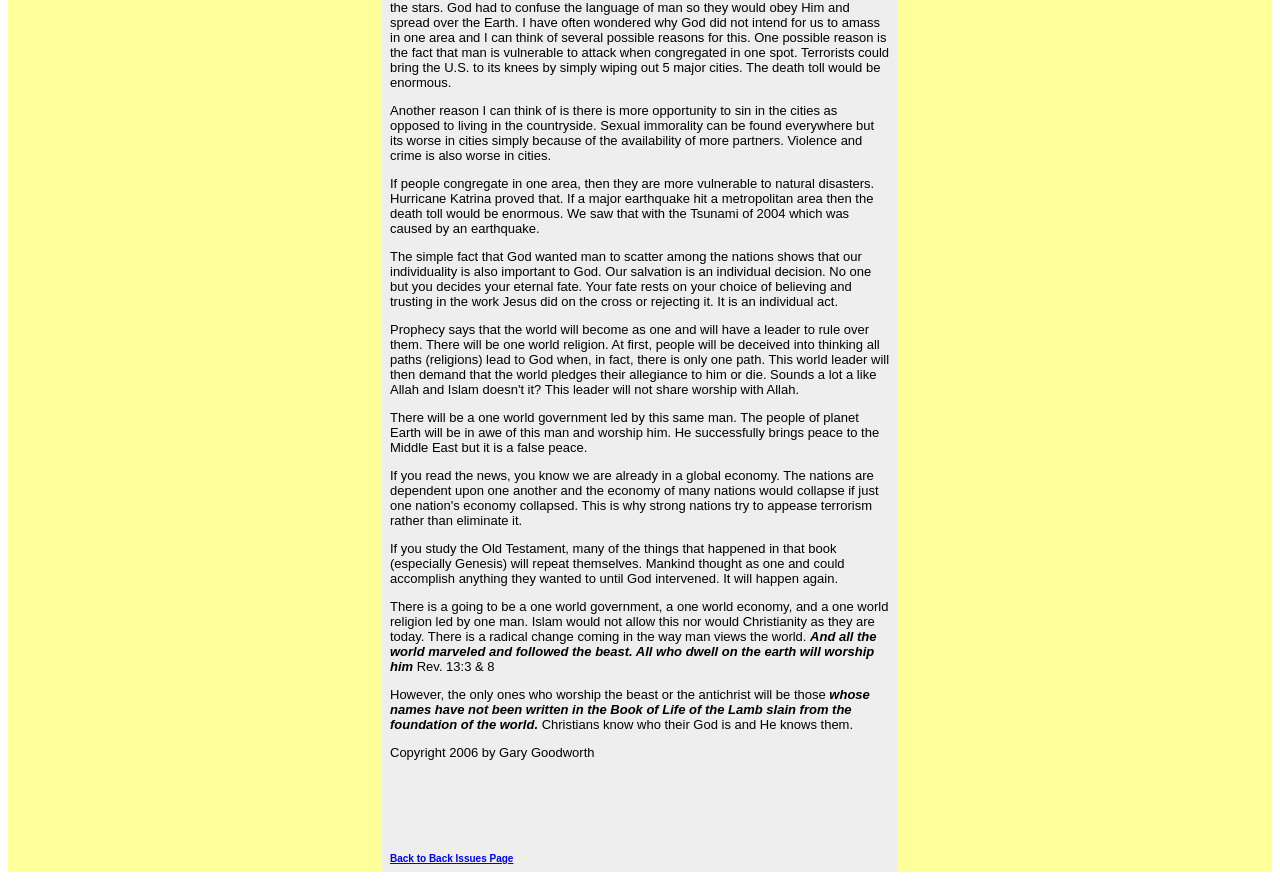From the webpage screenshot, predict the bounding box coordinates (top-left x, top-left y, bottom-right x, bottom-right y) for the UI element described here: aria-label="Advertisement" name="aswift_1" title="Advertisement"

[0.305, 0.904, 0.67, 0.92]